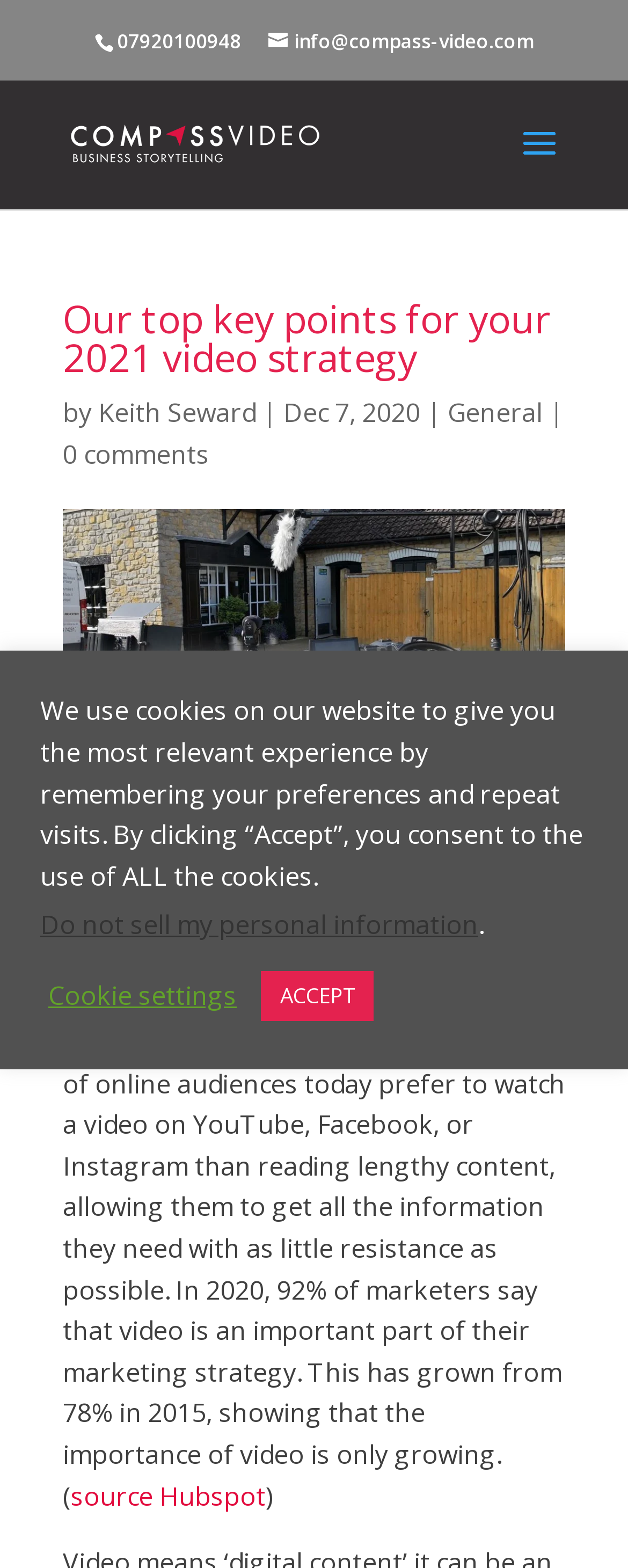Show the bounding box coordinates for the element that needs to be clicked to execute the following instruction: "Read more about the author". Provide the coordinates in the form of four float numbers between 0 and 1, i.e., [left, top, right, bottom].

[0.156, 0.252, 0.408, 0.274]